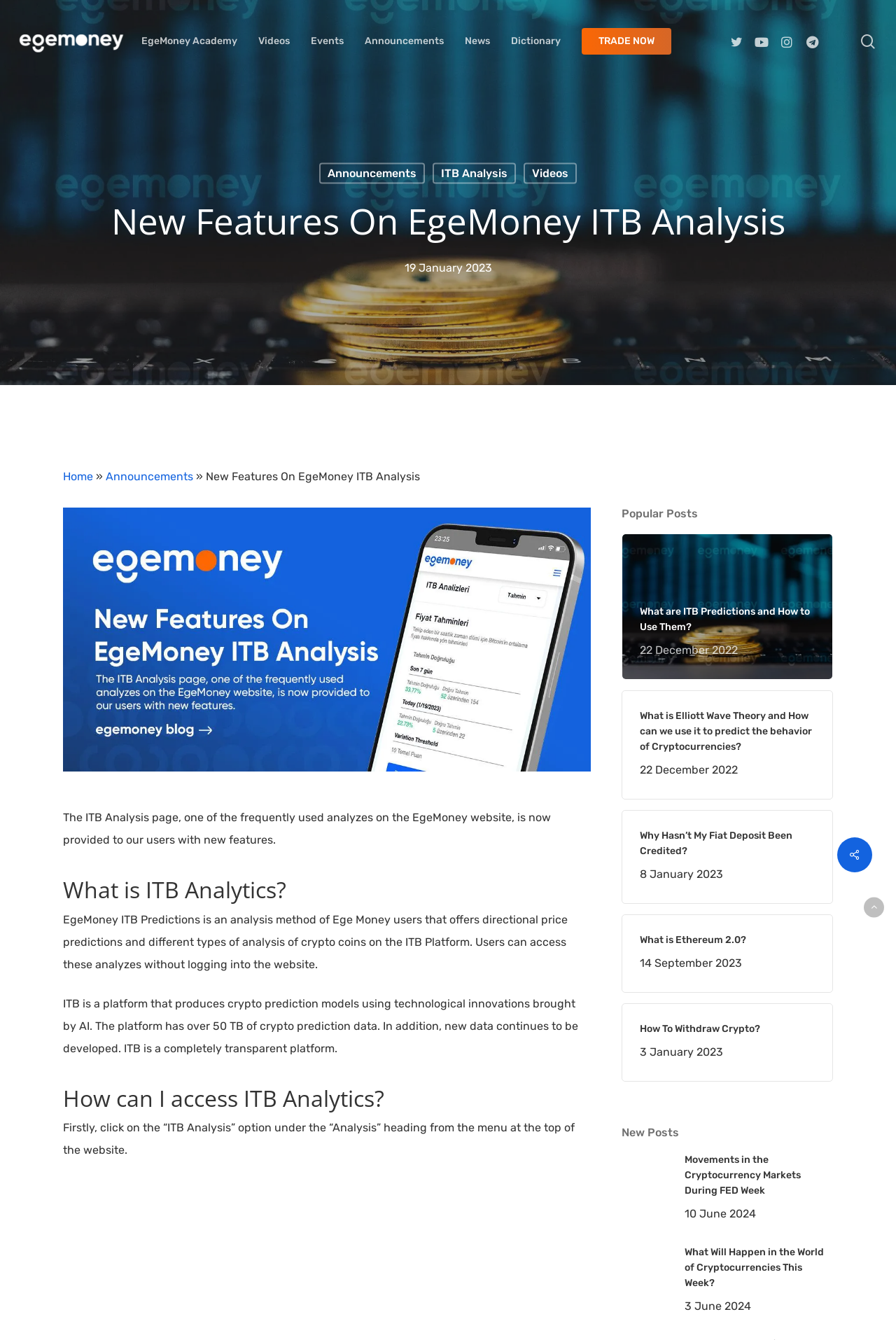What is the topic of the post 'What are ITB Predictions and How to Use Them?'?
Please give a detailed and elaborate answer to the question based on the image.

I found the answer by looking at the list of popular posts, where the title 'What are ITB Predictions and How to Use Them?' is displayed. The topic of the post is clearly indicated by its title.